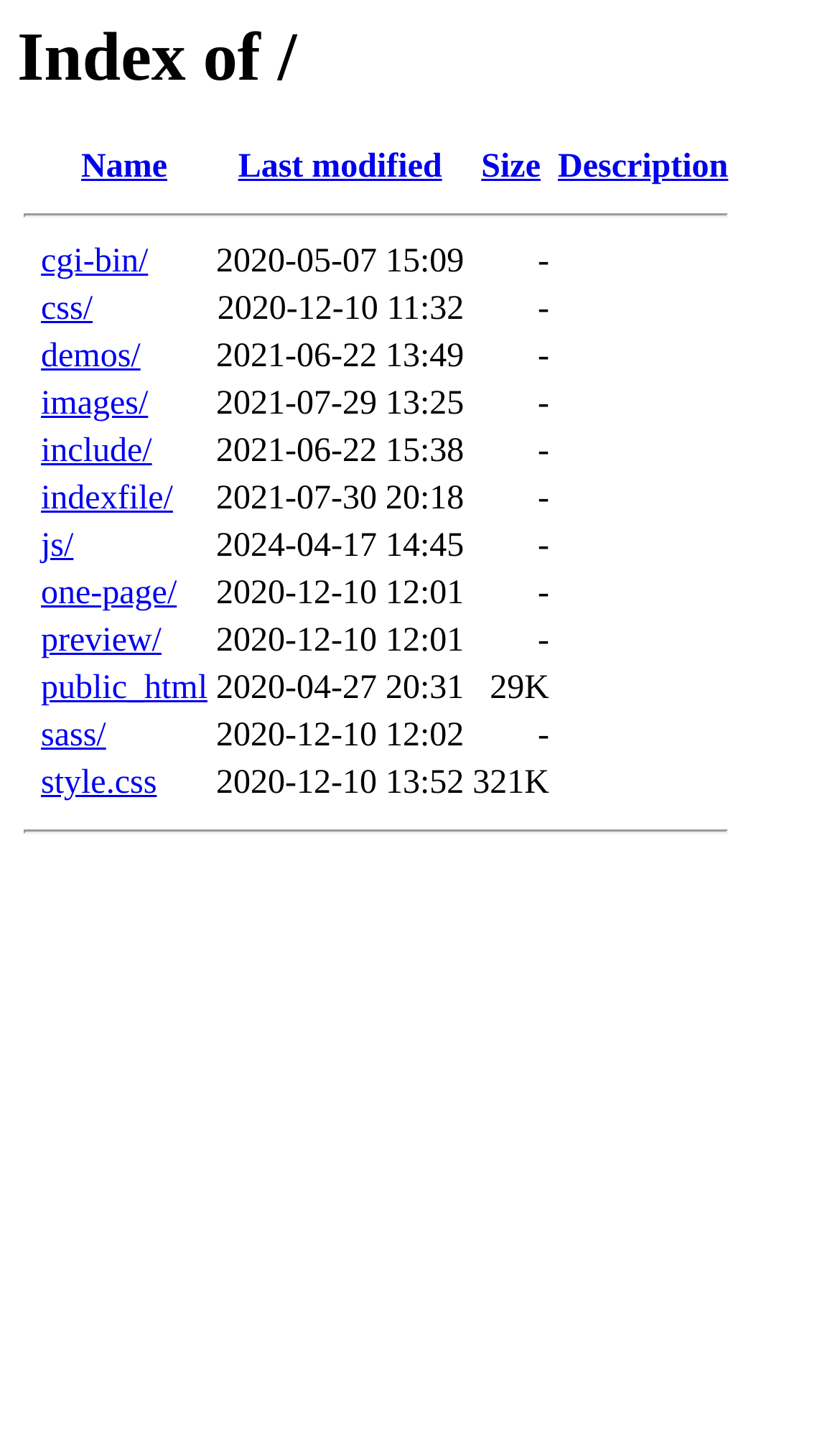Please determine the bounding box coordinates for the element with the description: "Last modified".

[0.283, 0.103, 0.526, 0.129]